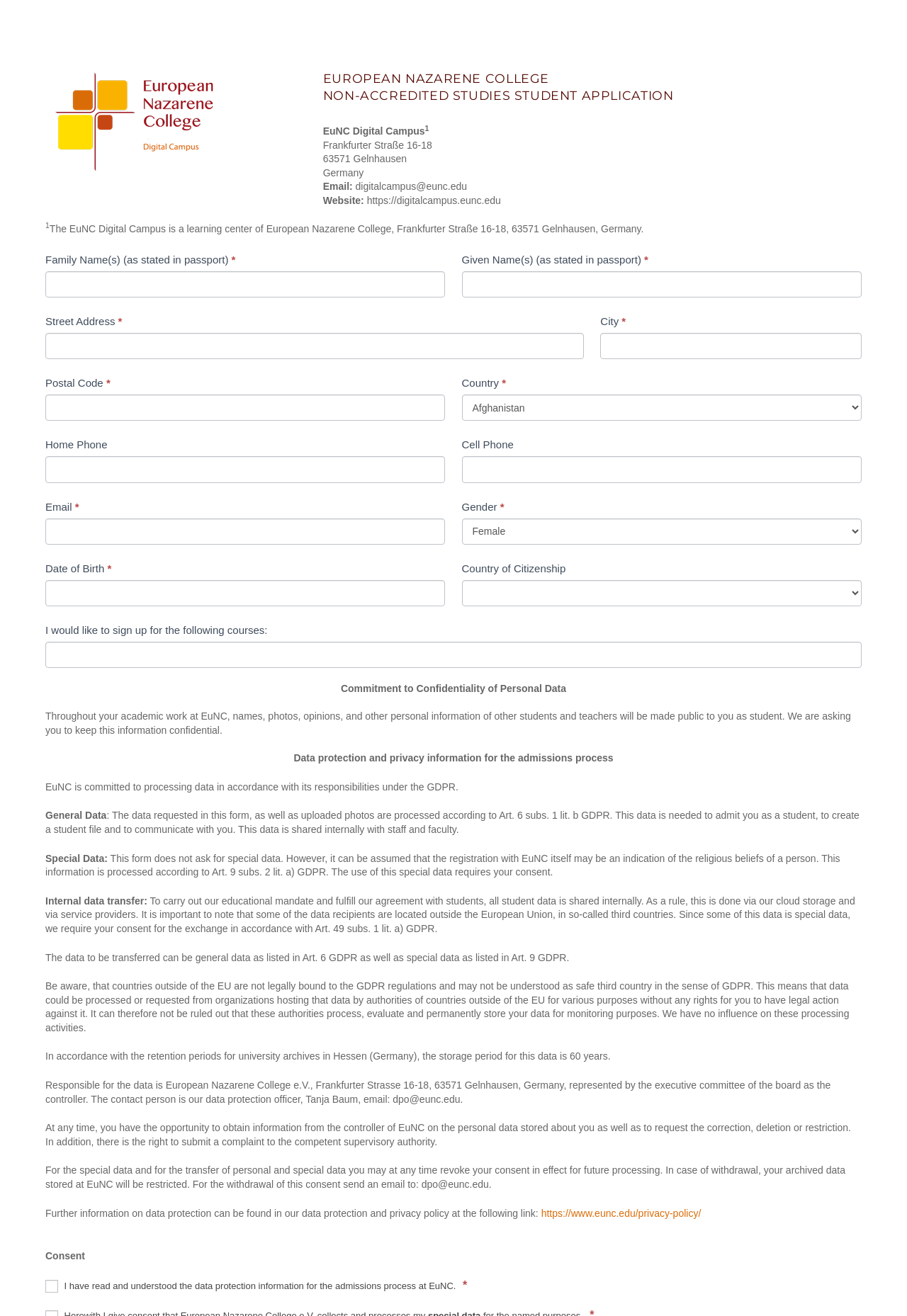Identify the bounding box coordinates for the UI element mentioned here: "parent_node: Email * name="item_meta[18]"". Provide the coordinates as four float values between 0 and 1, i.e., [left, top, right, bottom].

[0.05, 0.394, 0.491, 0.414]